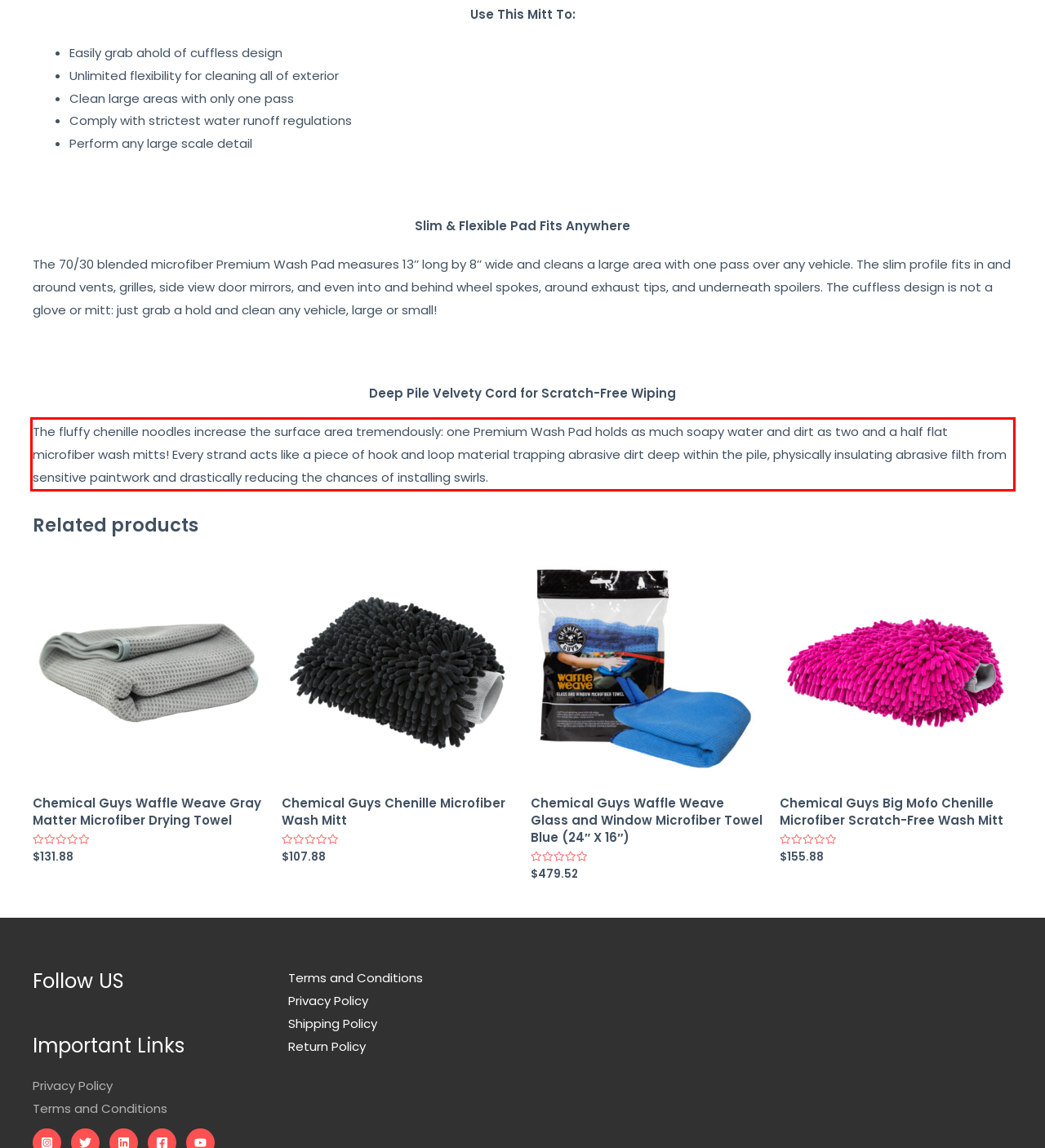Extract and provide the text found inside the red rectangle in the screenshot of the webpage.

The fluffy chenille noodles increase the surface area tremendously: one Premium Wash Pad holds as much soapy water and dirt as two and a half flat microfiber wash mitts! Every strand acts like a piece of hook and loop material trapping abrasive dirt deep within the pile, physically insulating abrasive filth from sensitive paintwork and drastically reducing the chances of installing swirls.